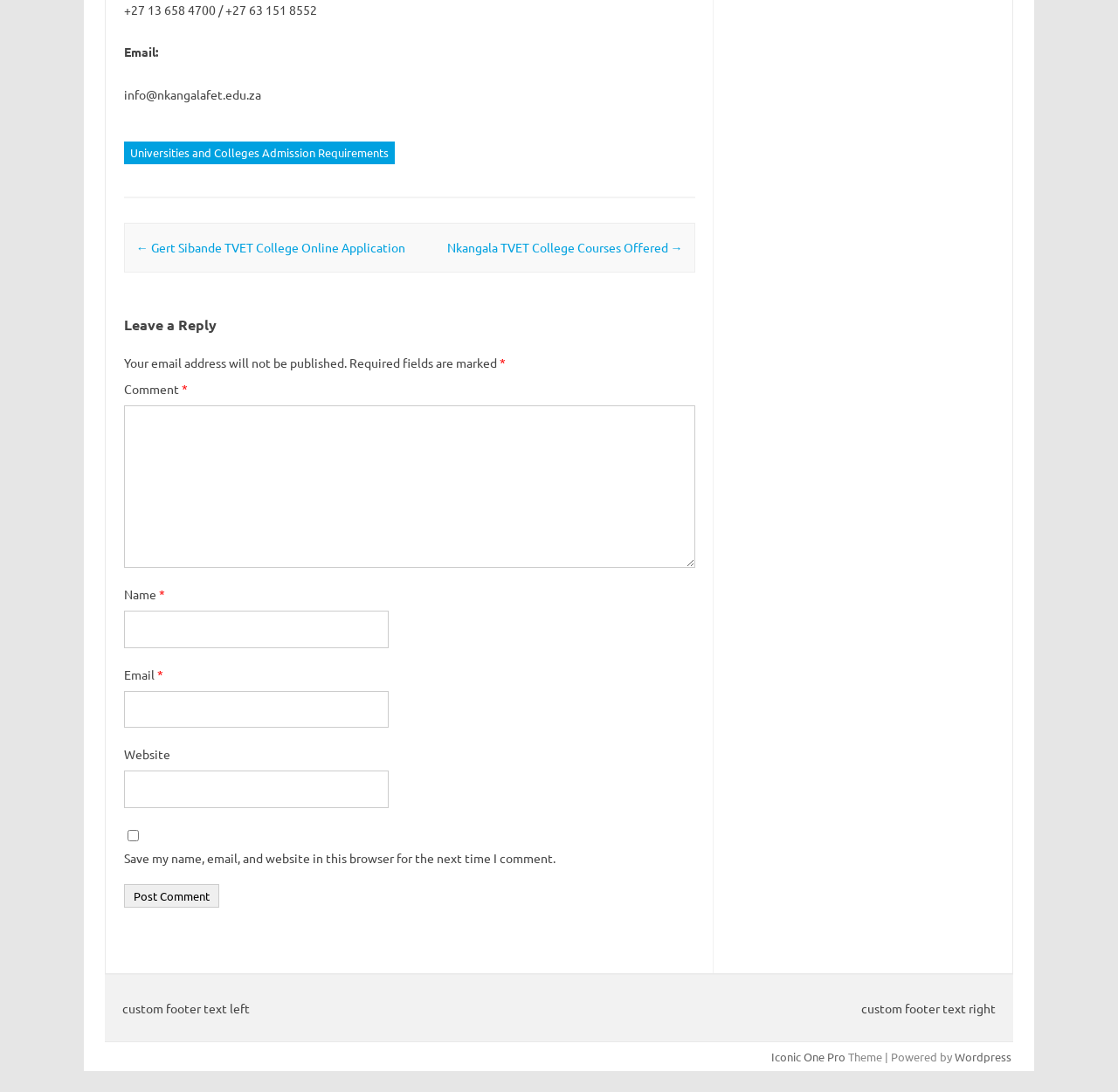Locate the bounding box coordinates of the element that should be clicked to fulfill the instruction: "Post a comment".

[0.111, 0.809, 0.196, 0.831]